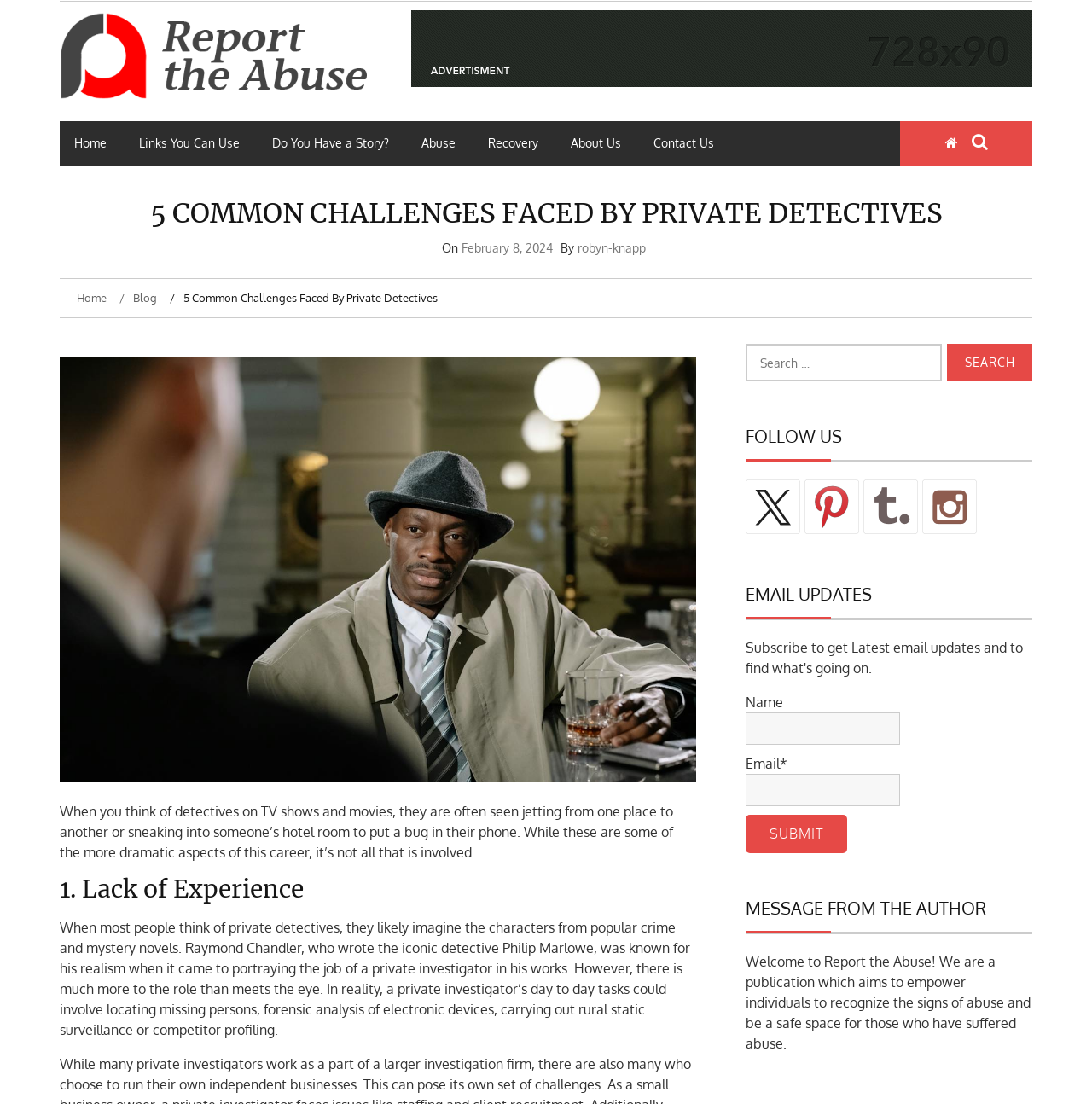How many social media platforms are listed?
Refer to the screenshot and respond with a concise word or phrase.

4